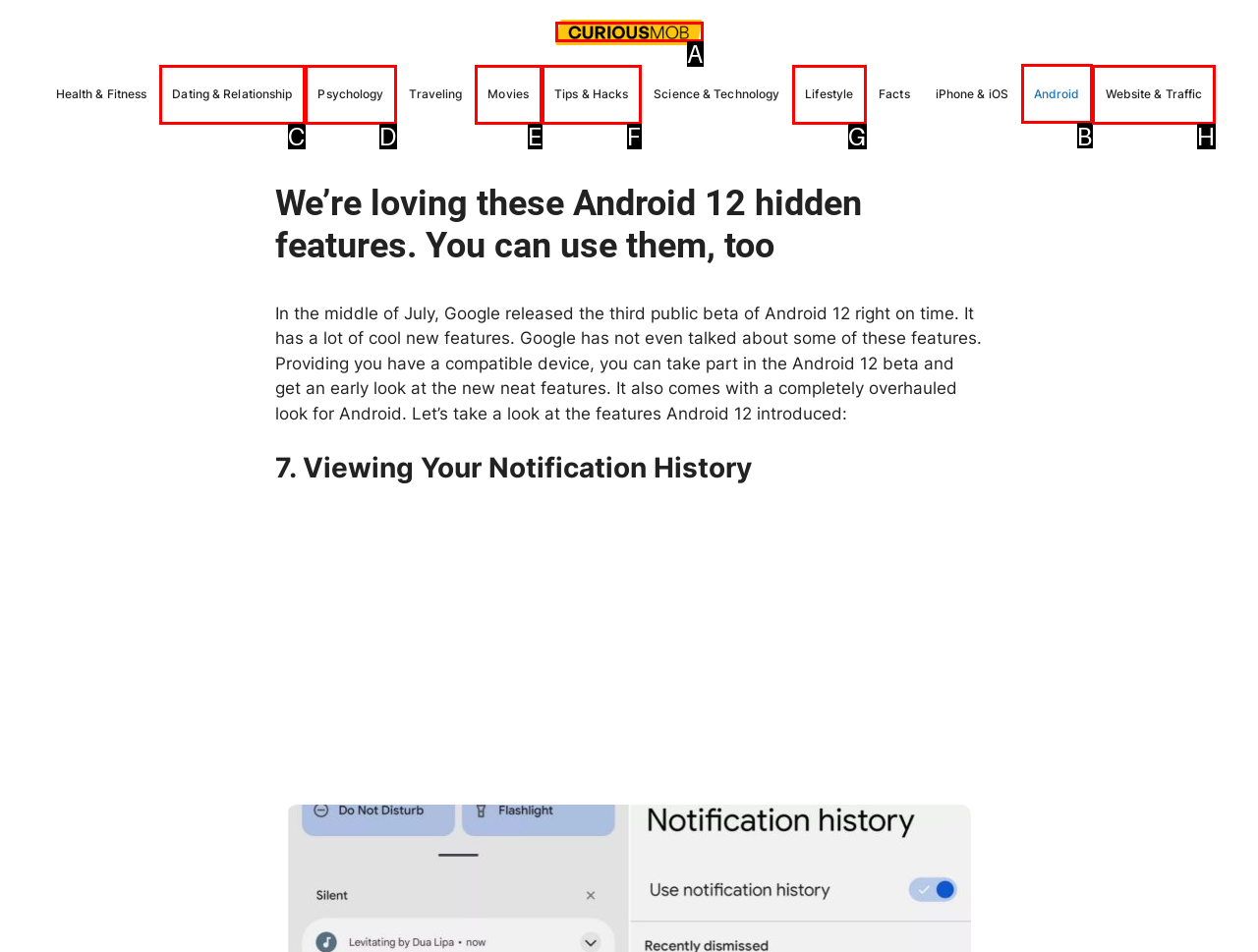Choose the letter of the option you need to click to Navigate to the Android page. Answer with the letter only.

B